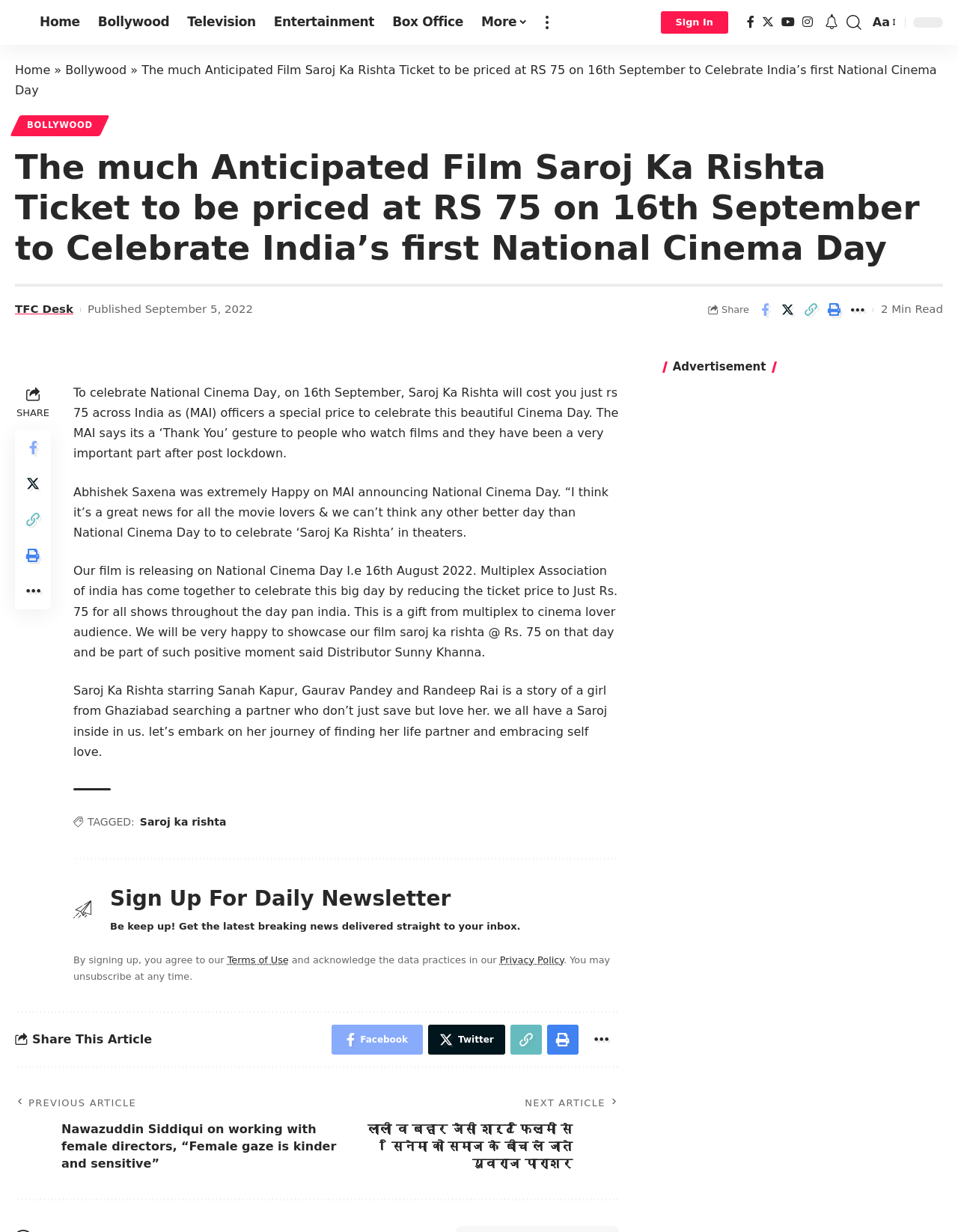Please specify the coordinates of the bounding box for the element that should be clicked to carry out this instruction: "Visit the ABOUT page". The coordinates must be four float numbers between 0 and 1, formatted as [left, top, right, bottom].

None